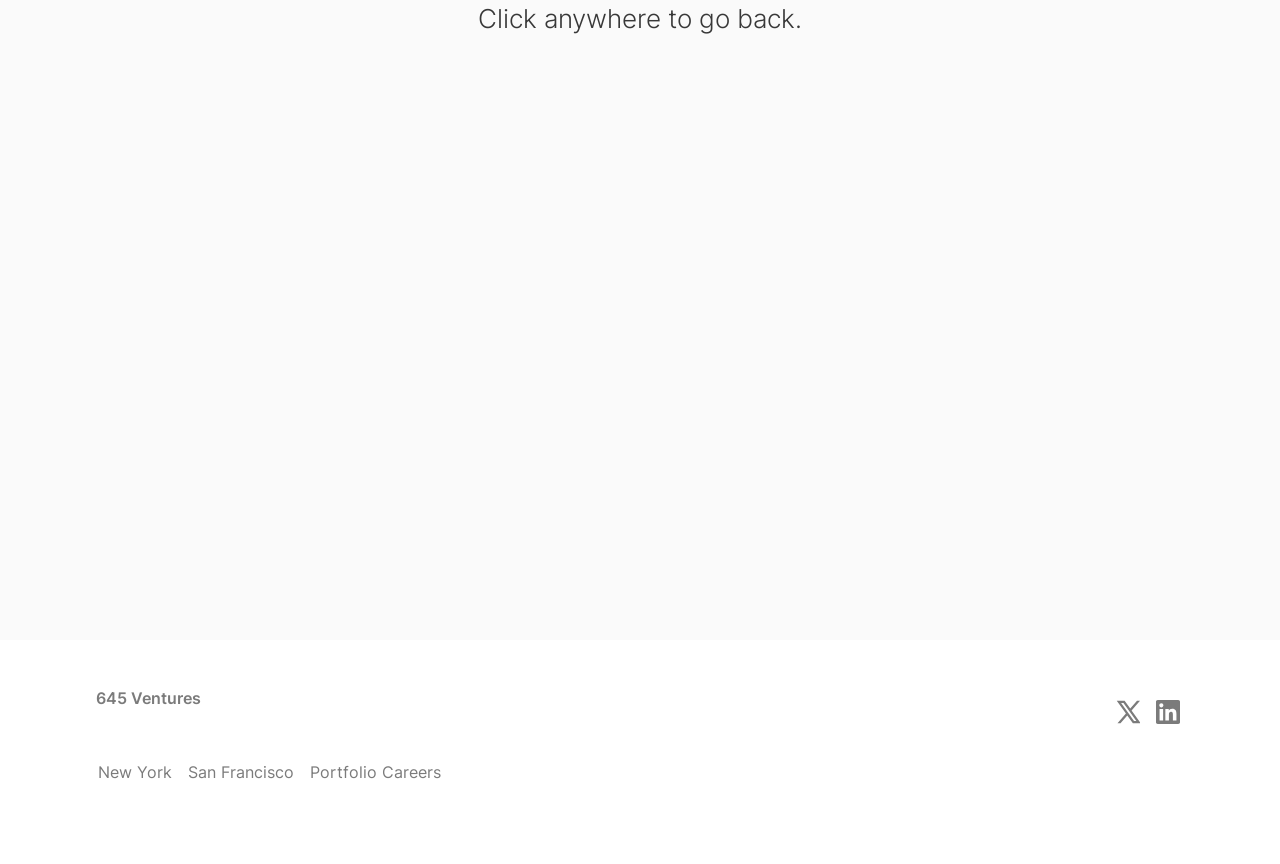Extract the bounding box coordinates of the UI element described by: "New York". The coordinates should include four float numbers ranging from 0 to 1, e.g., [left, top, right, bottom].

[0.075, 0.88, 0.136, 0.907]